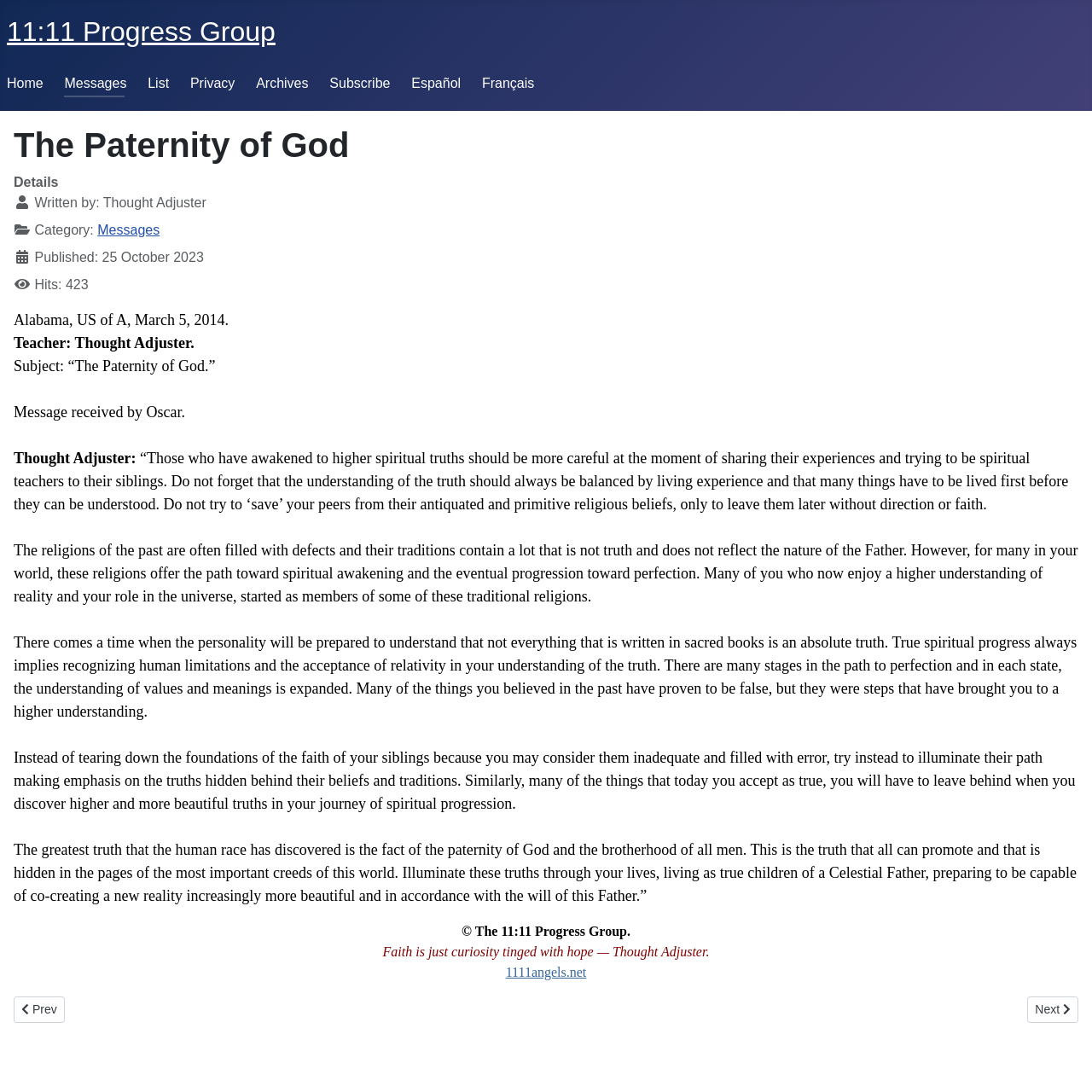Highlight the bounding box coordinates of the element that should be clicked to carry out the following instruction: "Visit the website of Stratum Legal". The coordinates must be given as four float numbers ranging from 0 to 1, i.e., [left, top, right, bottom].

None